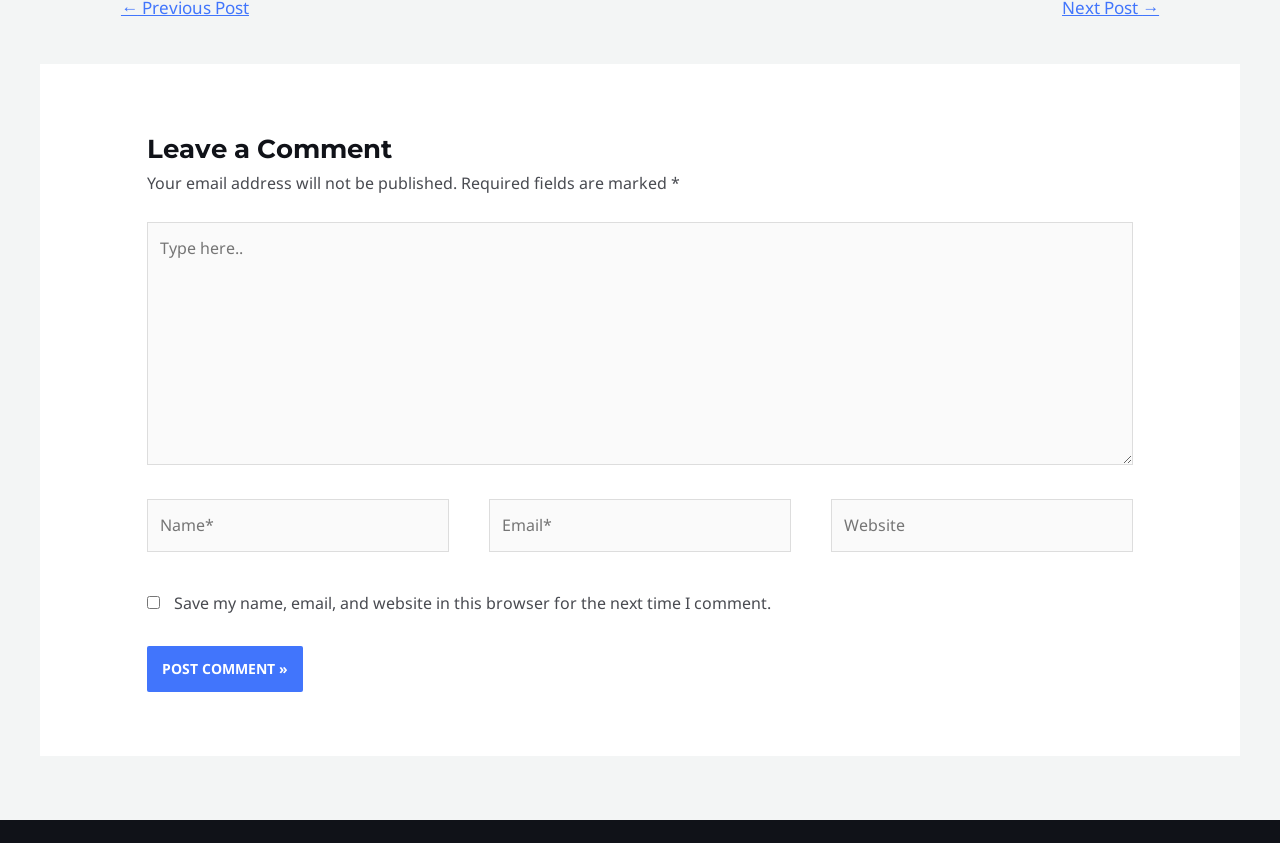What is the text on the button?
Give a one-word or short-phrase answer derived from the screenshot.

Post Comment »